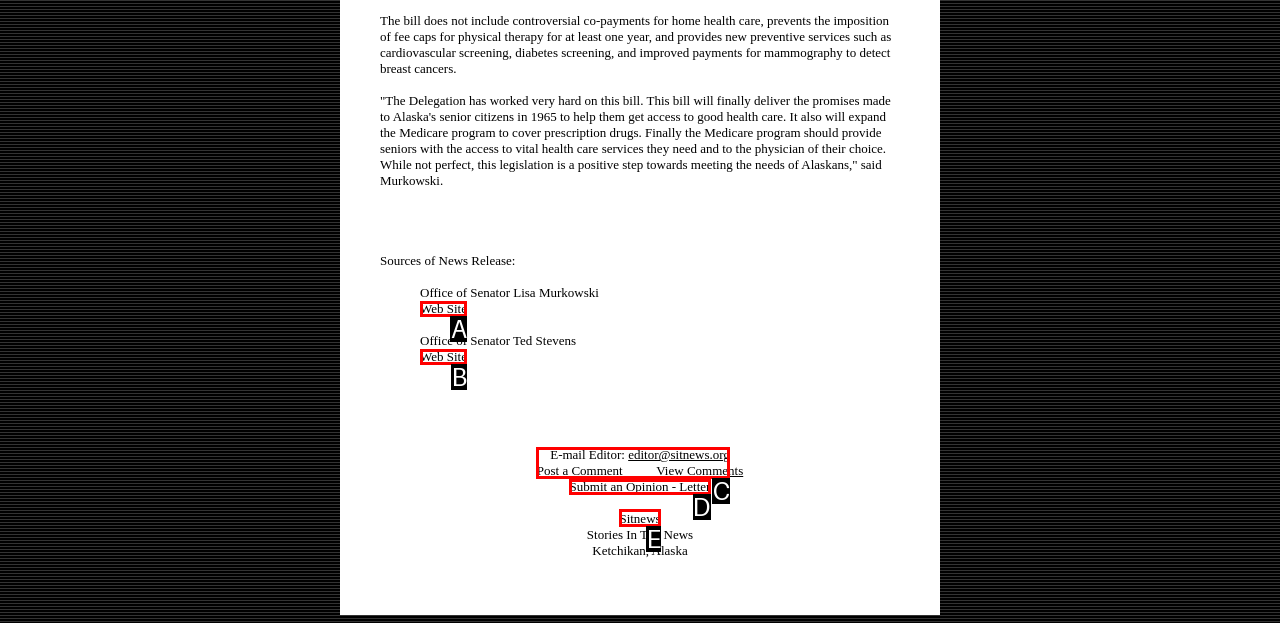Which HTML element matches the description: Post a Comment the best? Answer directly with the letter of the chosen option.

C